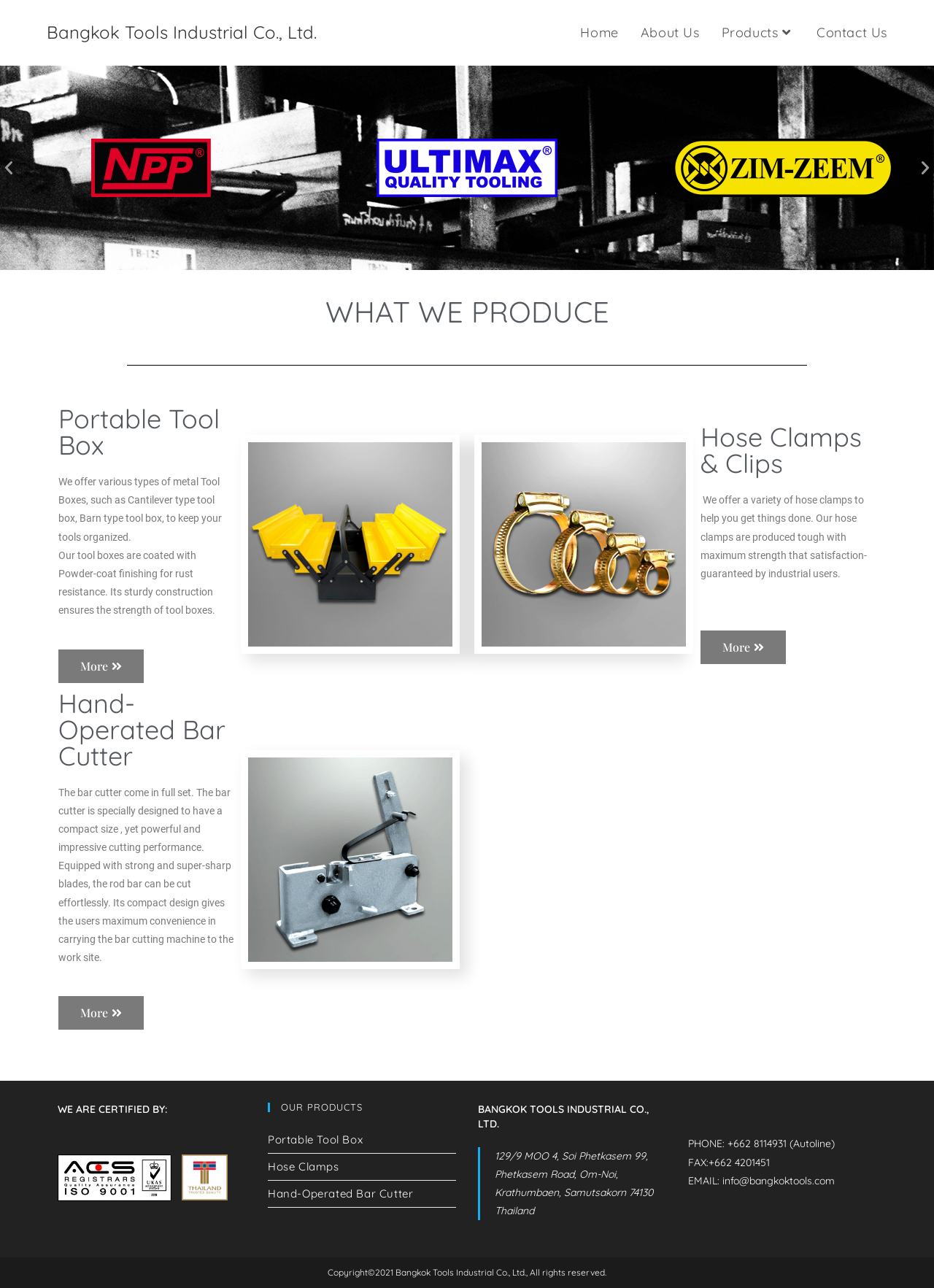With reference to the screenshot, provide a detailed response to the question below:
What is the certification that the company has?

Although the webpage mentions that the company is certified, it does not specify the exact certification. The webpage only provides the heading 'WE ARE CERTIFIED BY:' without providing further information.